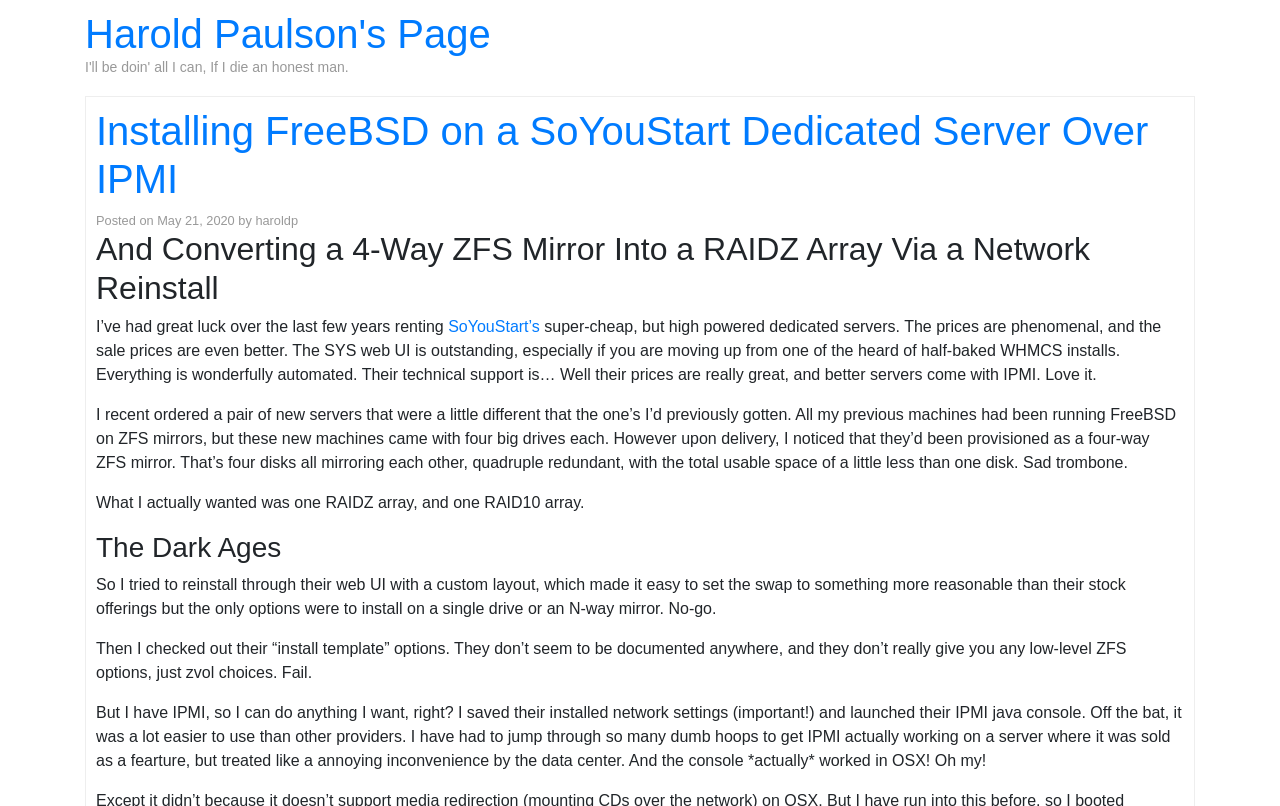Describe all the key features and sections of the webpage thoroughly.

The webpage is Harold Paulson's personal page, with a heading at the top left corner displaying the title "Harold Paulson's Page". Below the title, there is a link to skip to the content. 

The main content area is divided into several sections, each with its own heading. The first section is about installing FreeBSD on a SoYouStart dedicated server over IPMI, with a link to the article and a posted date of May 21, 2020. 

Below this section, there is a paragraph of text discussing the author's experience with SoYouStart's dedicated servers, praising their prices, automation, and technical support. 

The next section has a heading "And Converting a 4-Way ZFS Mirror Into a RAIDZ Array Via a Network Reinstall", followed by a series of paragraphs describing the author's experience with provisioning new servers, including their attempts to reinstall the operating system with a custom layout and their struggles with the web UI's limitations. 

Finally, there is a section with a heading "The Dark Ages", where the author continues to describe their experience with the IPMI java console, praising its ease of use and functionality.